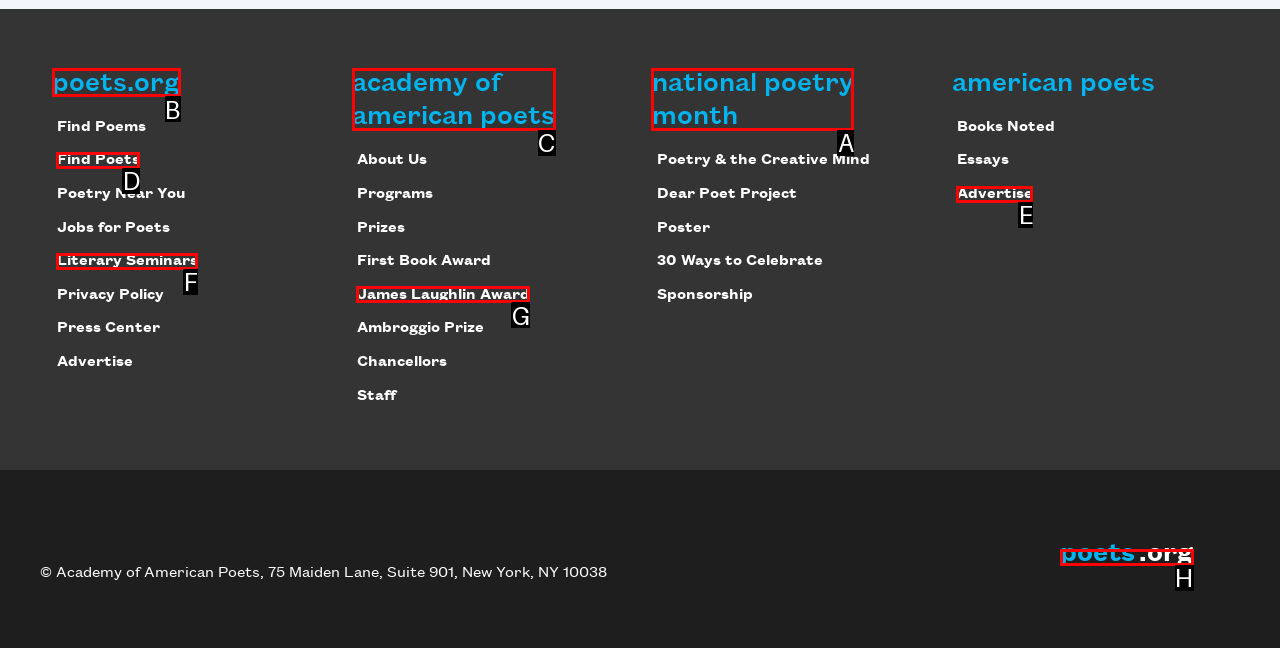Select the appropriate HTML element that needs to be clicked to finish the task: learn about national poetry month
Reply with the letter of the chosen option.

A